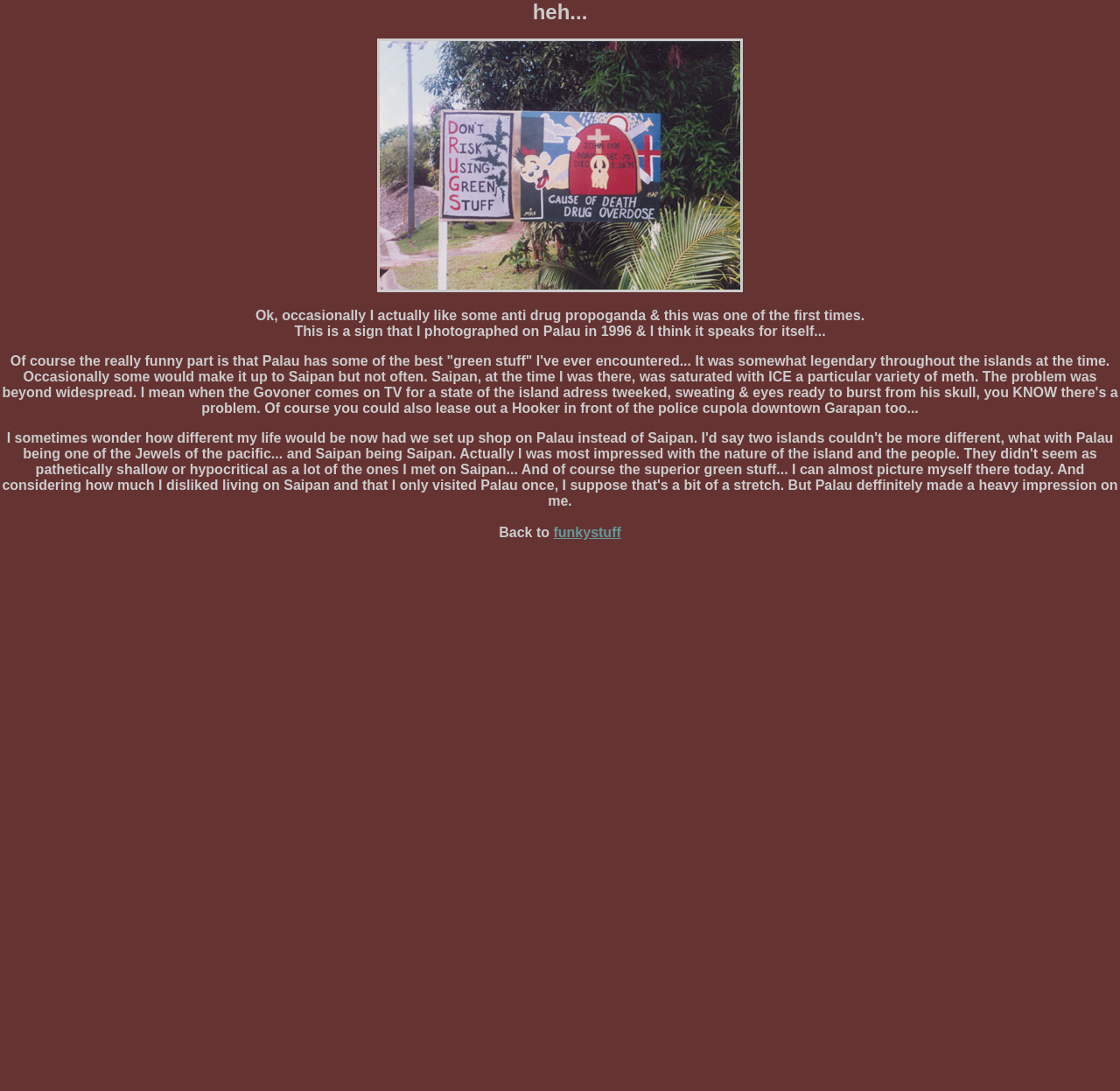Identify the bounding box for the described UI element: "funkystuff".

[0.494, 0.481, 0.555, 0.495]